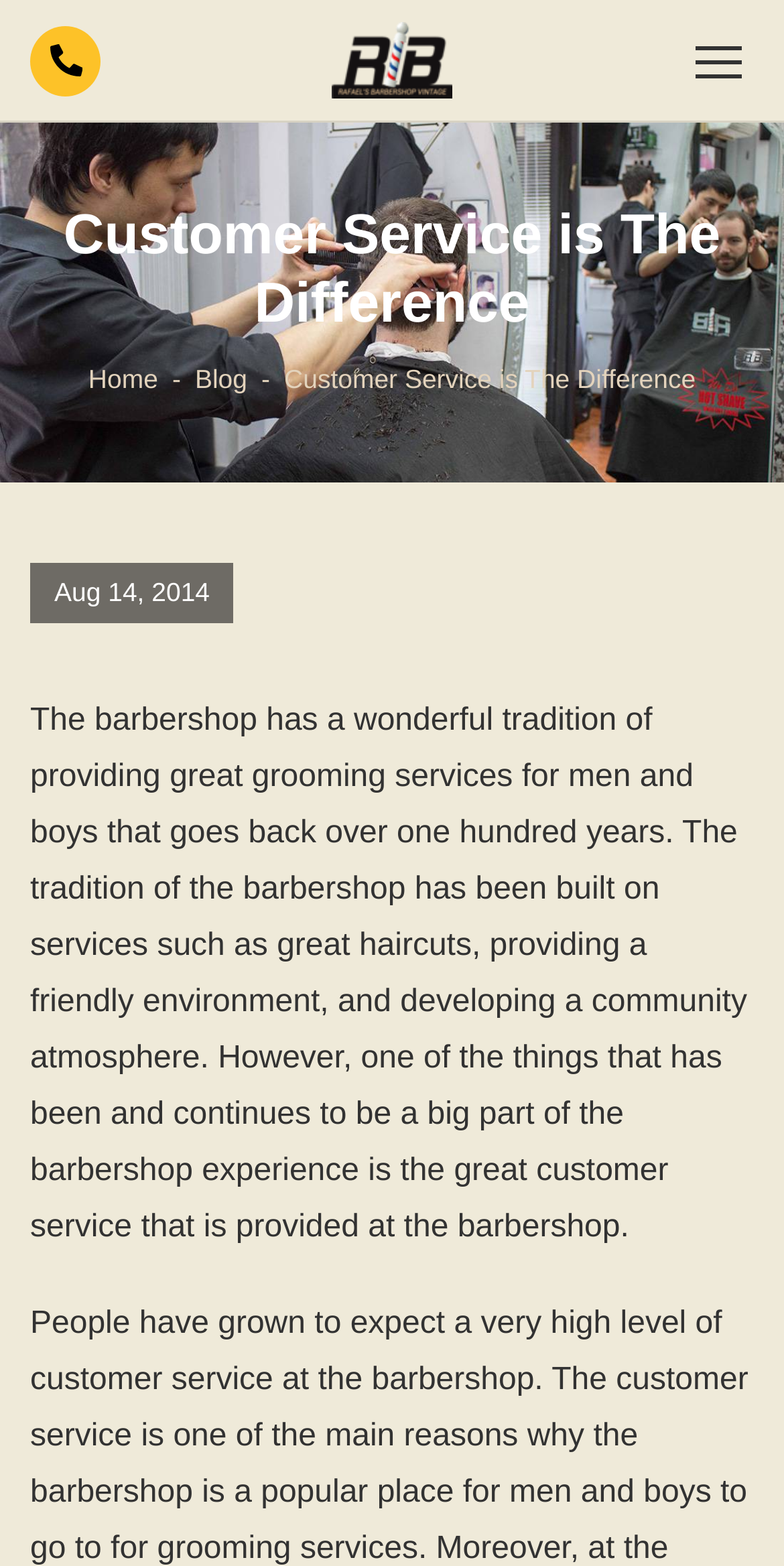What is the focus of the barbershop?
Give a detailed and exhaustive answer to the question.

I determined the focus of the barbershop by reading the heading element 'Customer Service is The Difference' which is prominently displayed on the page, and also by reading the detailed text that mentions customer service as a key part of the barbershop experience.